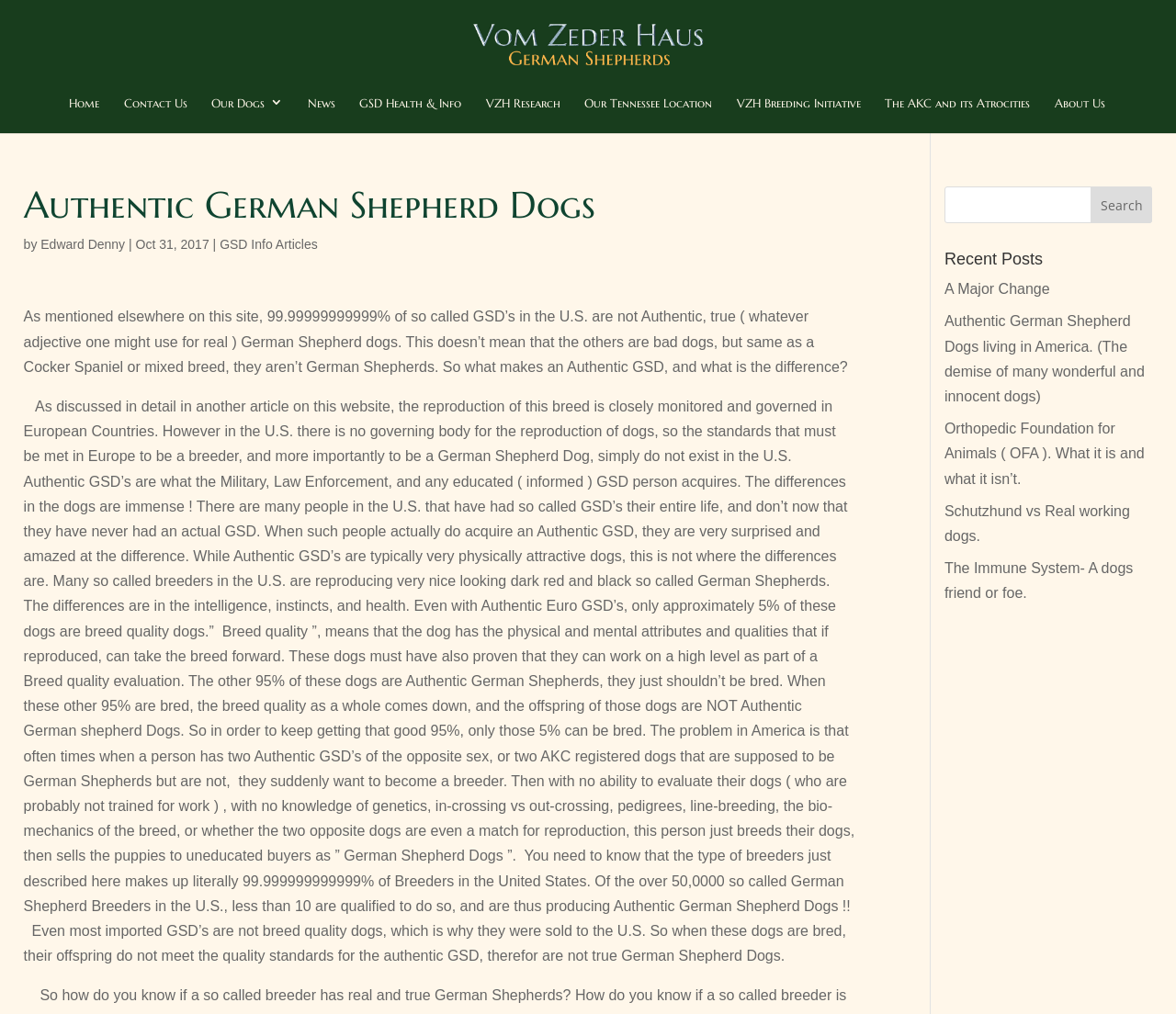Can you find and provide the title of the webpage?

Authentic German Shepherd Dogs